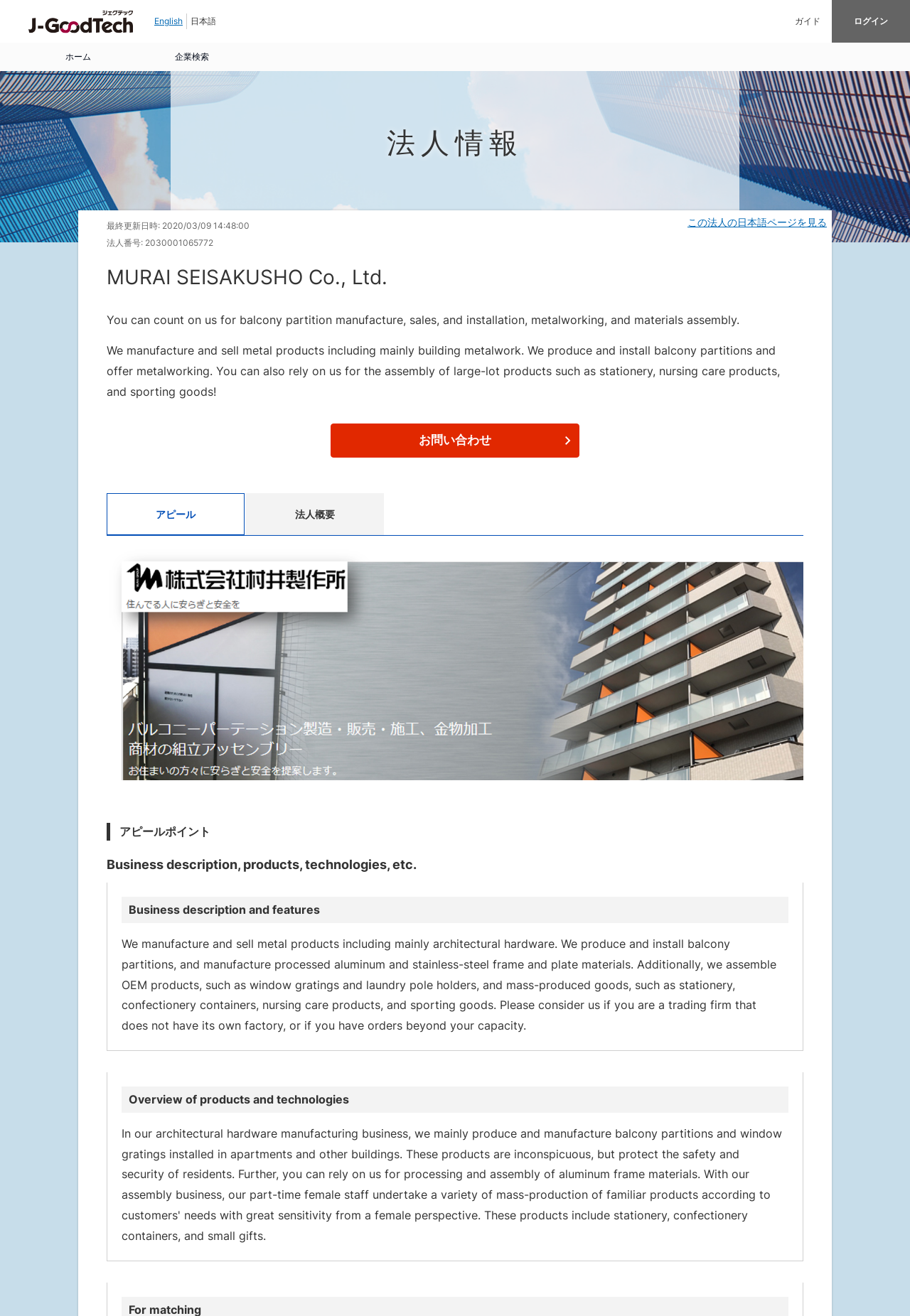Please determine the bounding box coordinates for the element with the description: "この法人の日本語ページを見る".

[0.749, 0.162, 0.915, 0.176]